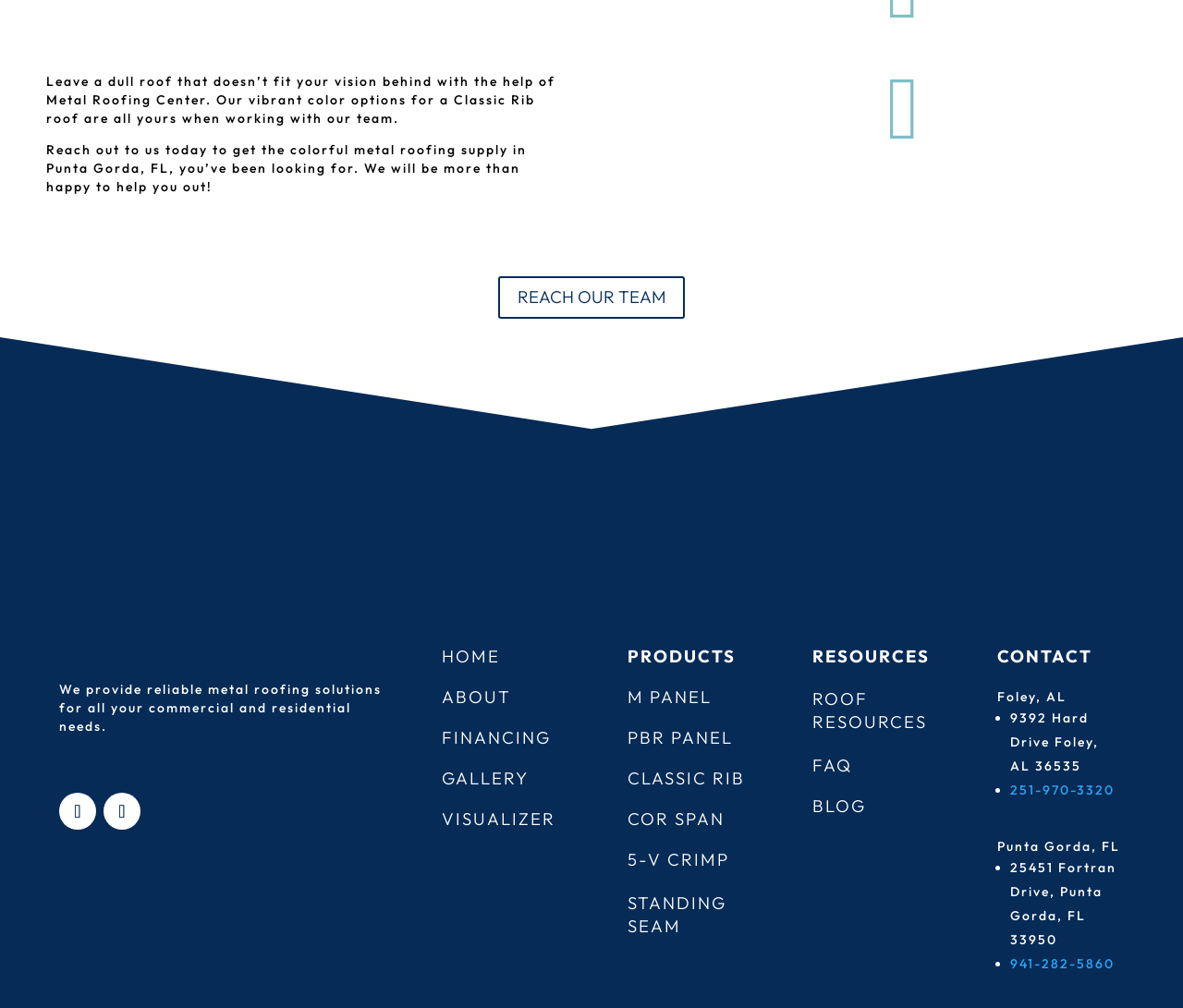Extract the bounding box coordinates of the UI element described: "941-282-5860". Provide the coordinates in the format [left, top, right, bottom] with values ranging from 0 to 1.

[0.854, 0.948, 0.942, 0.964]